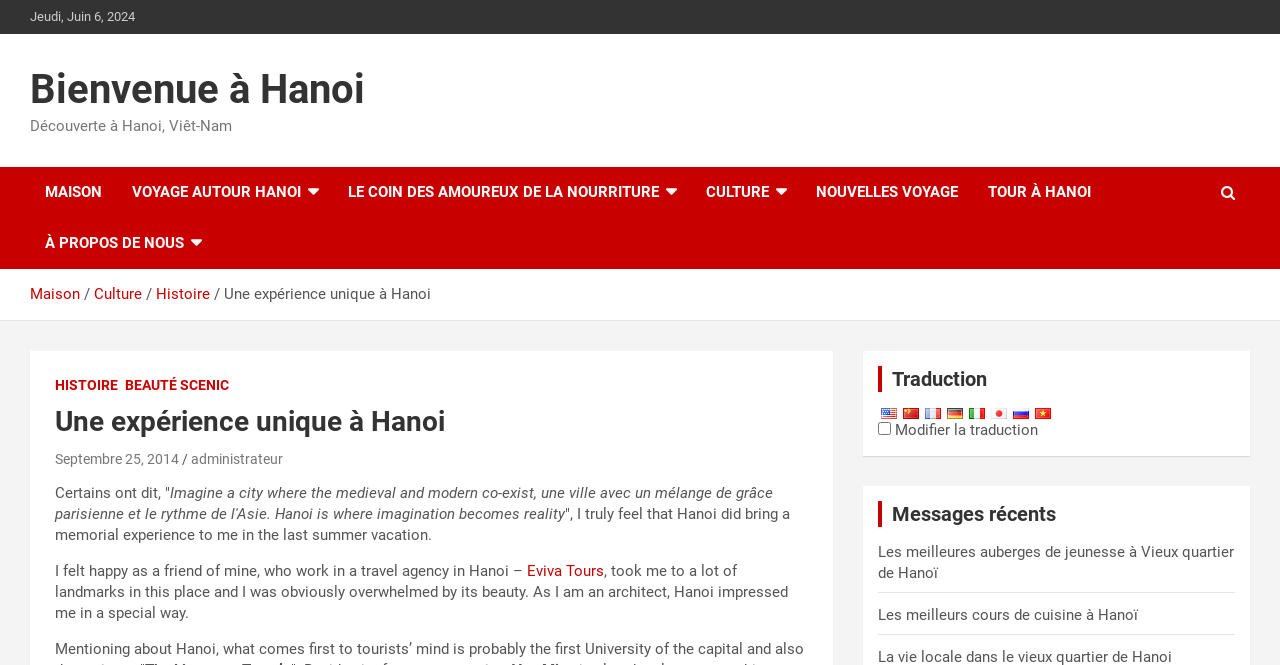Produce an elaborate caption capturing the essence of the webpage.

This webpage is about Hanoi, Vietnam, and appears to be a travel blog or website. At the top, there is a heading "Bienvenue à Hanoi" (Welcome to Hanoi) and a link with the same text. Below this, there is a static text "Découverte à Hanoi, Viêt-Nam" (Discovery in Hanoi, Vietnam). 

To the right of these elements, there are several links, including "MAISON" (Home), "VOYAGE AUTOUR HANOI" (Travel around Hanoi), "LE COIN DES AMOUREUX DE LA NOURRITURE" (Food Lovers' Corner), "CULTURE", "NOUVELLES VOYAGE" (New Travel), "TOUR À HANOI" (Tour in Hanoi), and "À PROPOS DE NOUS" (About Us). 

Below these links, there is a navigation section with breadcrumbs, including links to "Maison", "Culture", "Histoire" (History), and "Une expérience unique à Hanoi" (A Unique Experience in Hanoi). 

The main content of the webpage is a blog post or article, which starts with a quote "Certains ont dit, 'Imagine a city where the medieval and modern co-exist... Hanoi is where imagination becomes reality'" (Some people have said, 'Imagine a city where the medieval and modern co-exist... Hanoi is where imagination becomes reality'). The article then shares the author's personal experience of visiting Hanoi, mentioning that they felt happy and overwhelmed by the city's beauty. The author also mentions that they are an architect and were impressed by Hanoi in a special way. 

To the right of the article, there is a section with links to recent messages or posts, including "Les meilleures auberges de jeunesse à Vieux quartier de Hanoï" (The Best Youth Hostels in Hanoi's Old Quarter) and "Les meilleurs cours de cuisine à Hanoï" (The Best Cooking Classes in Hanoi). 

At the bottom of the webpage, there is a translation section with links to translate the content into different languages, including English, Chinese (Simplified), French, German, Italian, Japanese, Russian, and Vietnamese.